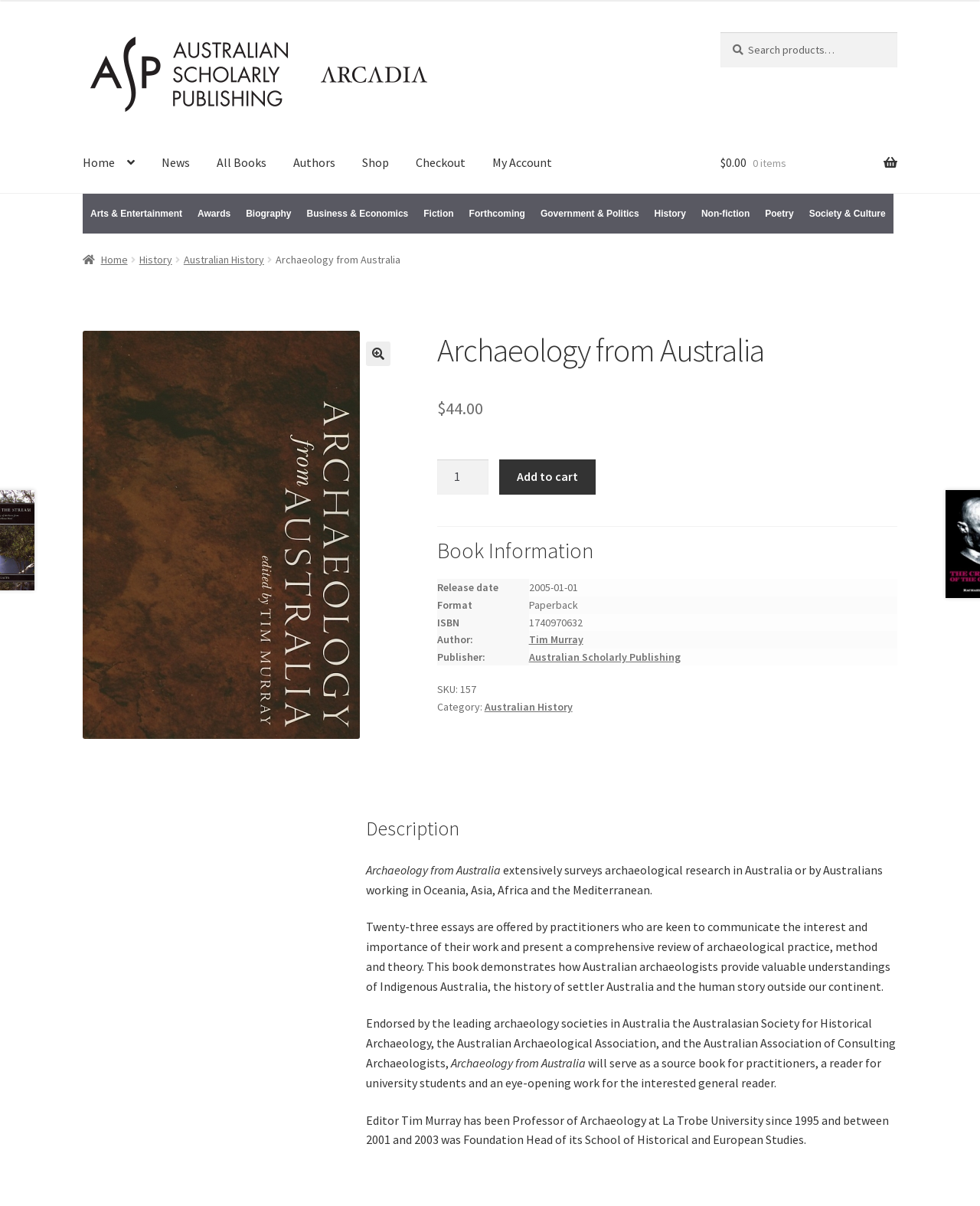Locate the bounding box of the UI element described by: "Australian History" in the given webpage screenshot.

[0.494, 0.58, 0.584, 0.592]